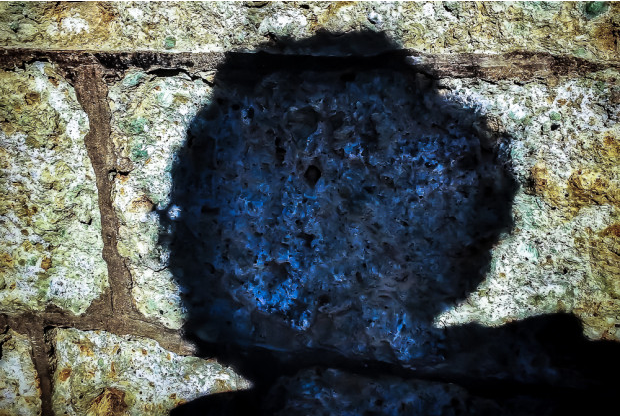Offer a comprehensive description of the image.

The image captures an intriguing interplay of light and texture, featuring a shadow cast against a textured stone wall. The shadow forms an abstract silhouette, contrasting against the natural hues of the stones, which are flecked with moss and weathered by time. The combination of blue tones in the shadow adds depth and vibrancy, suggesting an ethereal quality that invites contemplation. This visual speaks to the theme of adaptation and reflection, coinciding with the broader narrative of adjusting to life in a new city, as referenced in the article "Three Months In Tokyo." This transition evokes a sense of nostalgia and the complexities inherent in relocating, blending elements of nature with personal journey and introspection.